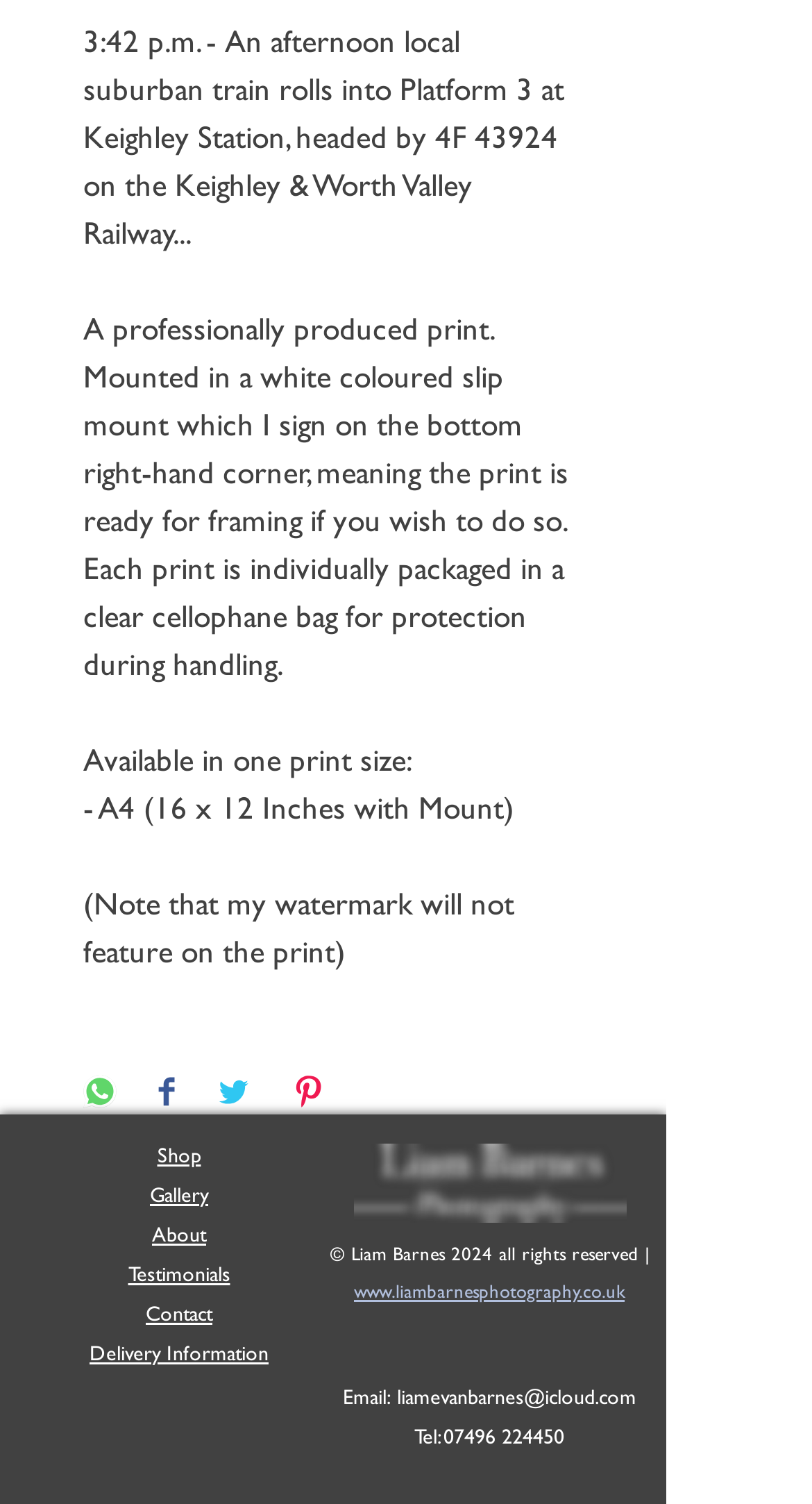Please pinpoint the bounding box coordinates for the region I should click to adhere to this instruction: "Check the delivery information".

[0.11, 0.885, 0.331, 0.911]